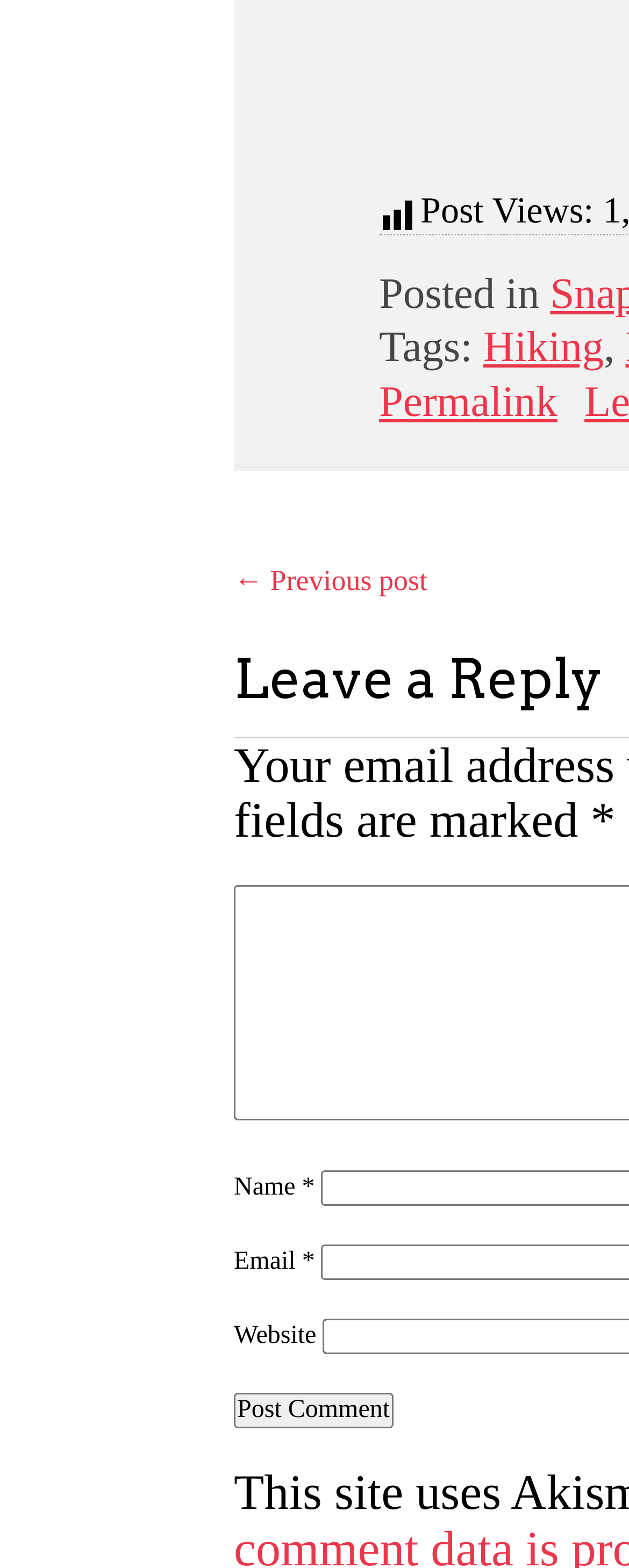Using the description: "Hiking", identify the bounding box of the corresponding UI element in the screenshot.

[0.768, 0.206, 0.96, 0.237]